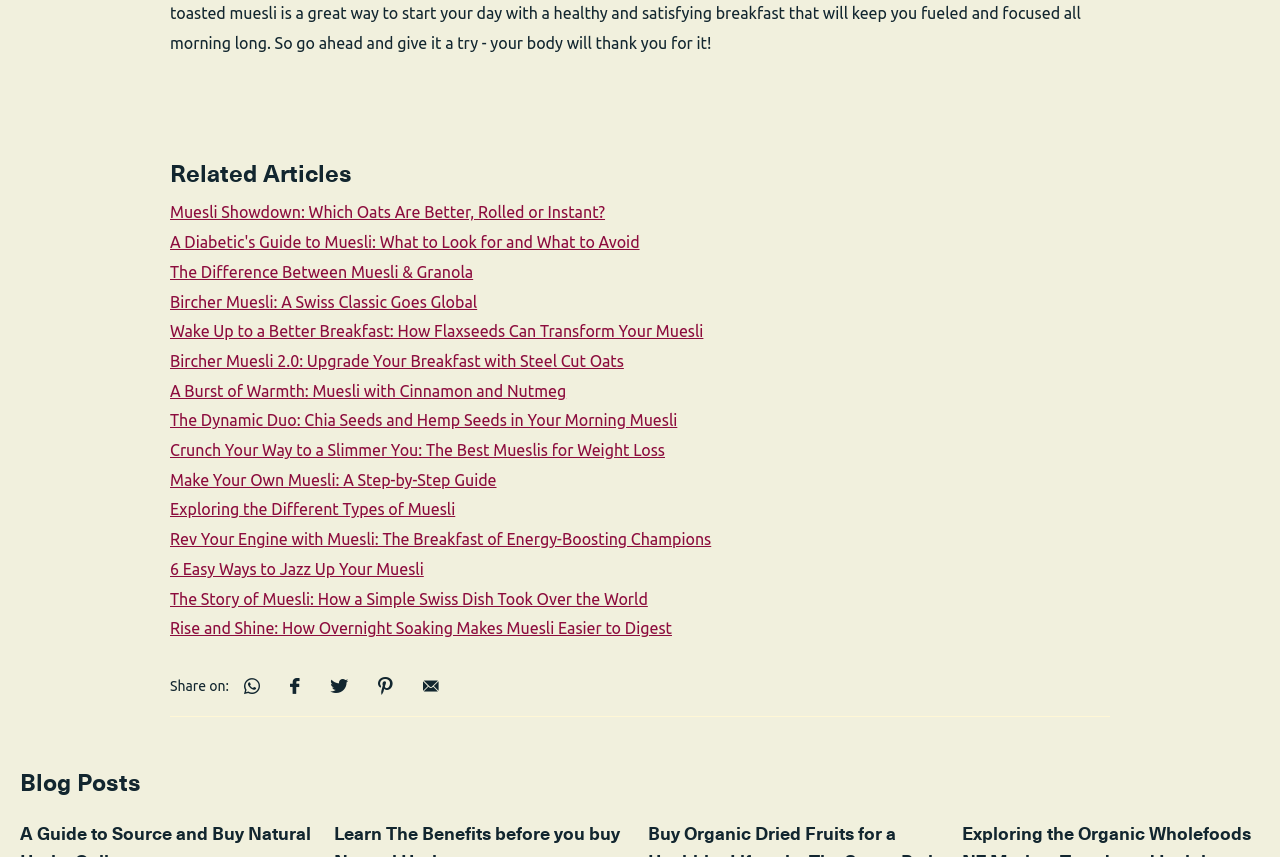Please determine the bounding box coordinates of the area that needs to be clicked to complete this task: 'Read about Muesli Showdown: Which Oats Are Better, Rolled or Instant?'. The coordinates must be four float numbers between 0 and 1, formatted as [left, top, right, bottom].

[0.133, 0.237, 0.473, 0.258]